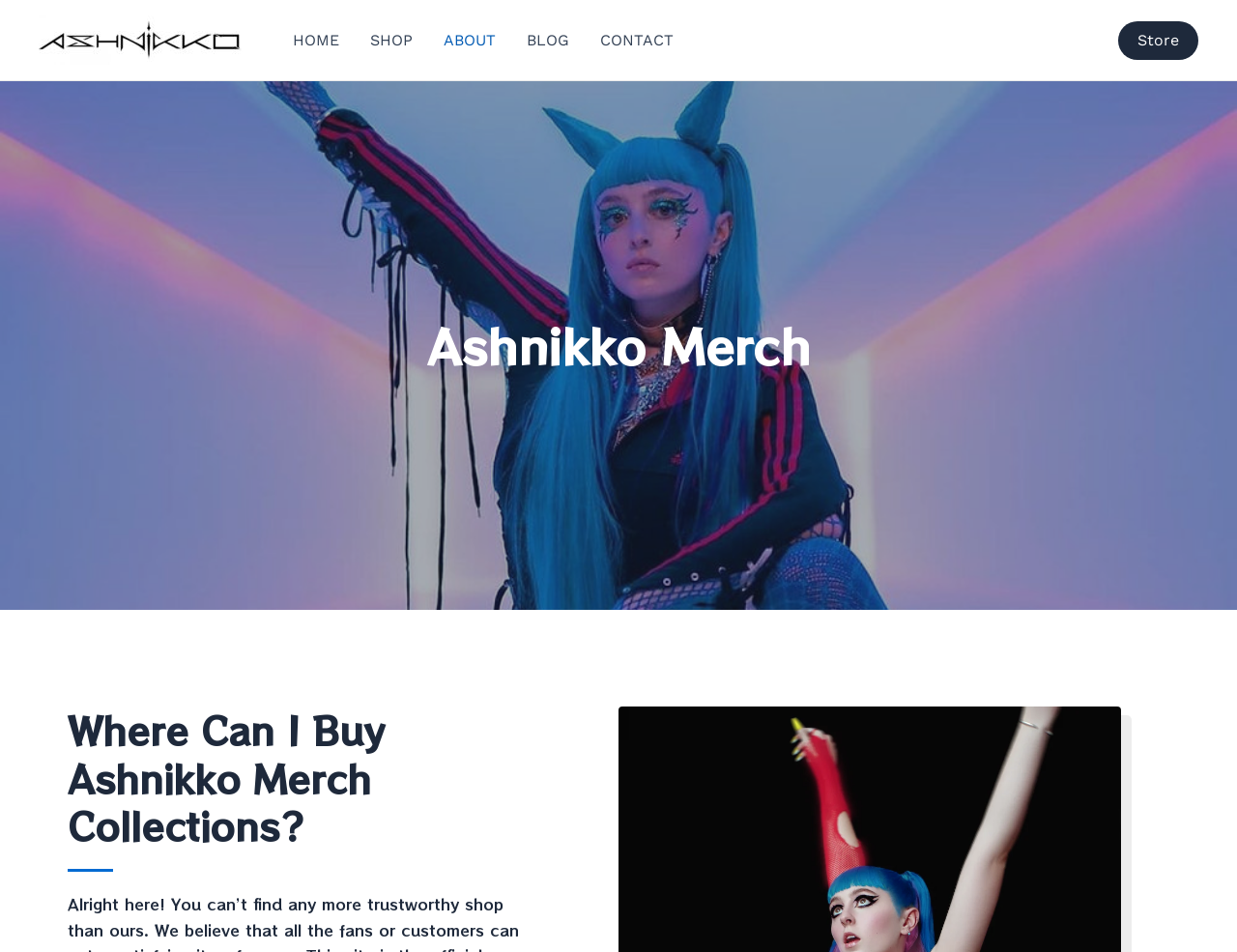Offer an in-depth caption of the entire webpage.

The webpage is an online store for Ashnikko Merch, featuring a variety of products. At the top left, there is a logo image with the text "Ashnikko Merch" next to it, which is also a link. Below the logo, there is a navigation menu with five links: "HOME", "SHOP", "ABOUT", "BLOG", and "CONTACT", arranged horizontally from left to right.

On the top right, there is a link labeled "Store". Below the navigation menu, the main content area is divided into two sections. The left section has a heading that reads "Ashnikko Merch" and the right section has a heading that asks "Where Can I Buy Ashnikko Merch Collections?". The webpage appears to be promoting Ashnikko Merch products, with a focus on shopping and exploring the collections.